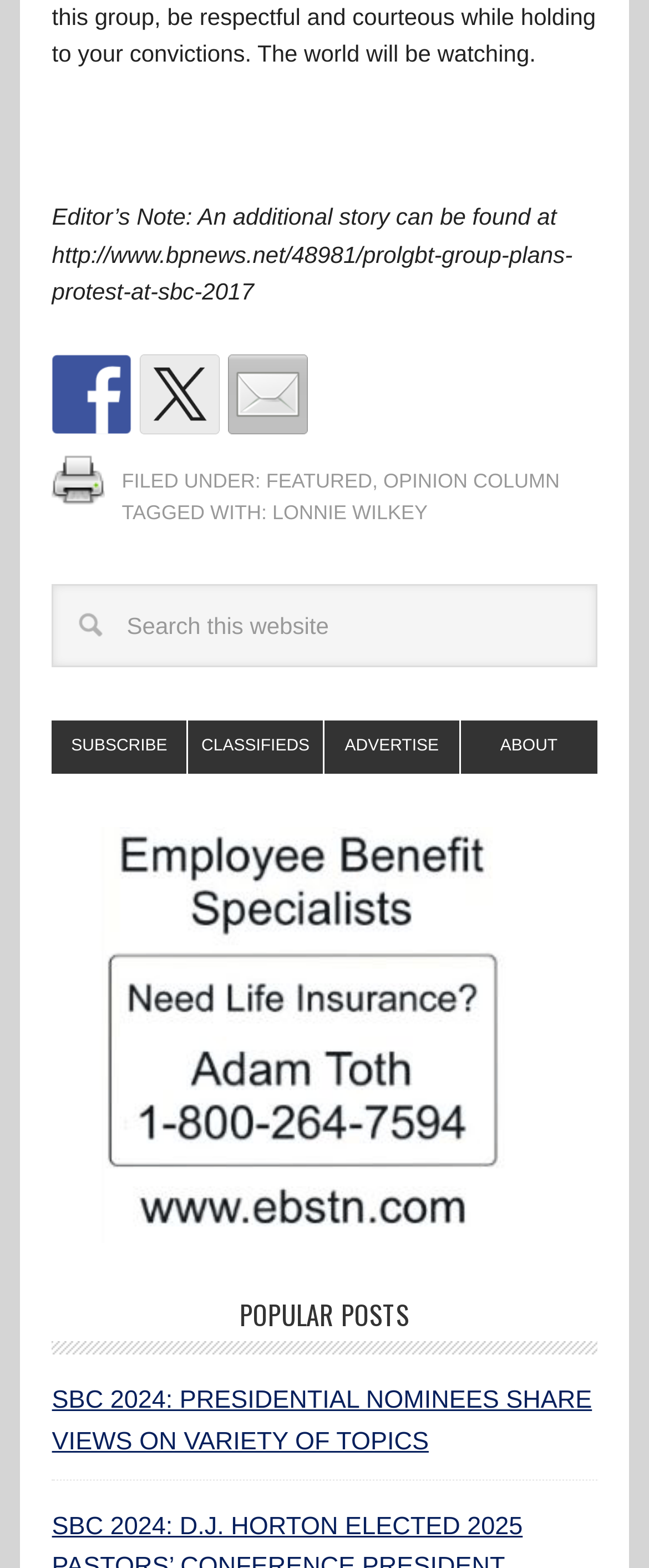Answer the question briefly using a single word or phrase: 
What is the purpose of the search bar?

To search the website